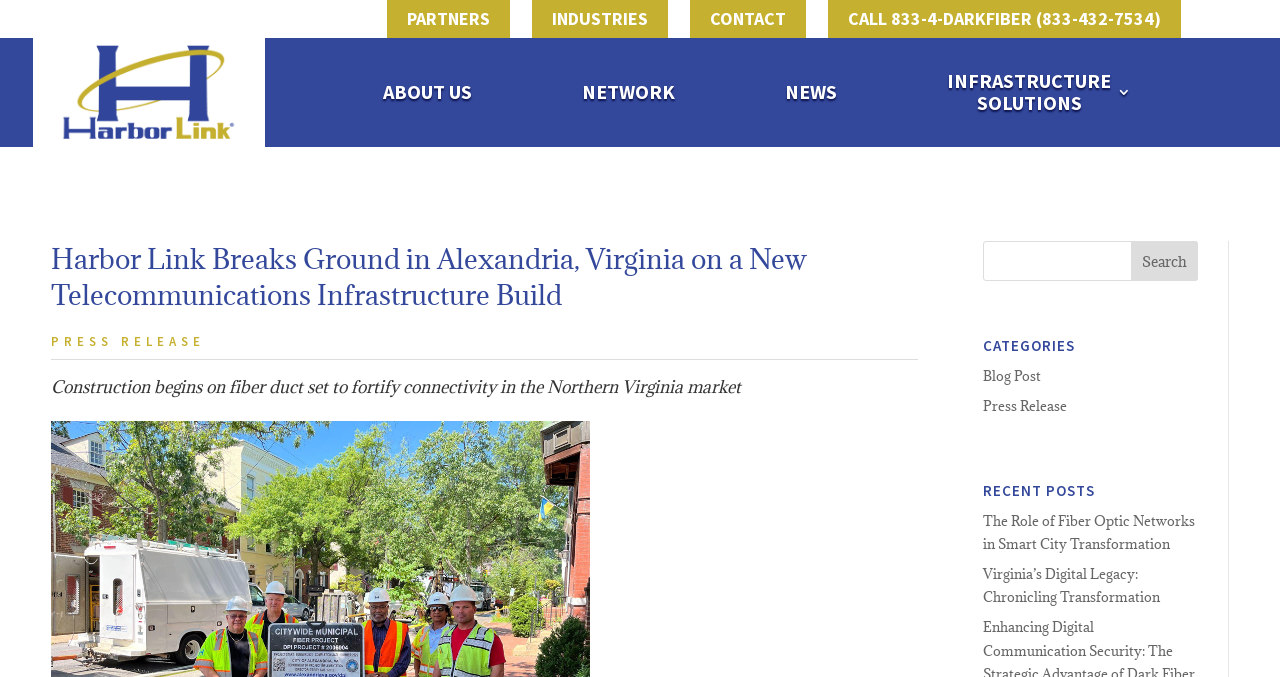Examine the screenshot and answer the question in as much detail as possible: What is the topic of the recent post?

I looked at the section labeled 'RECENT POSTS' and saw a link that says 'The Role of Fiber Optic Networks in Smart City Transformation'. This suggests that the topic of the recent post is related to fiber optic networks.